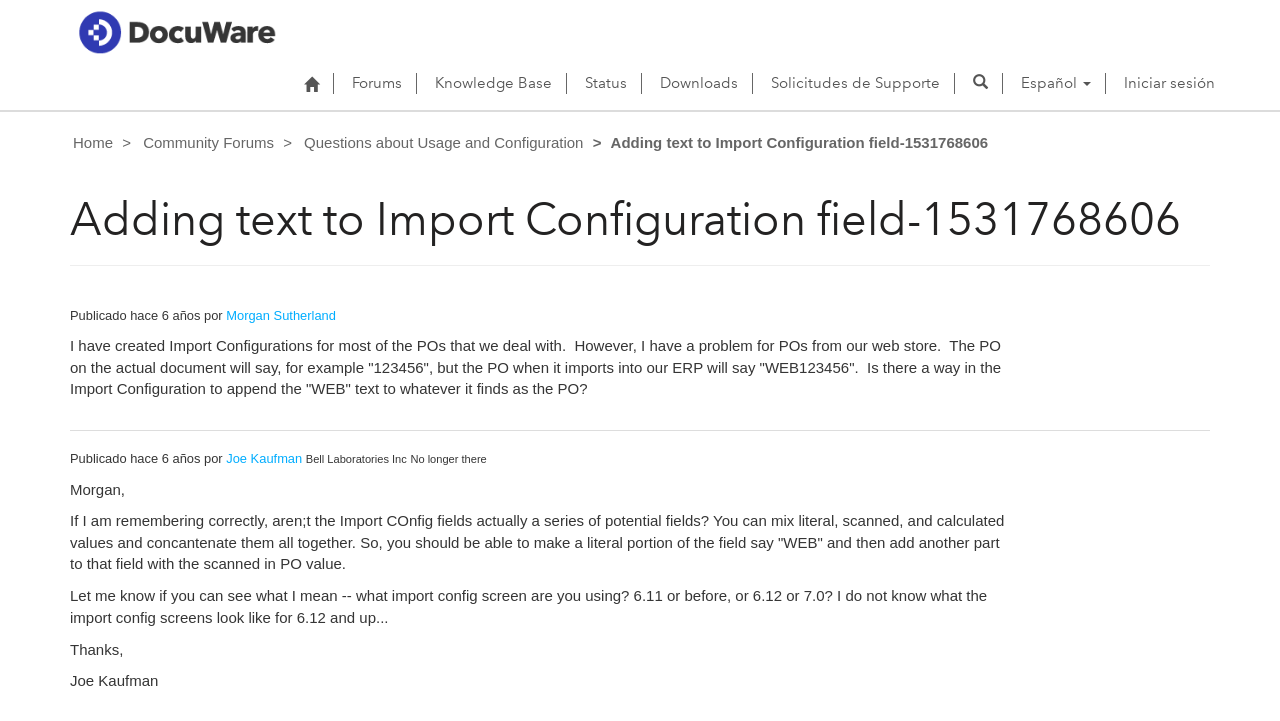Indicate the bounding box coordinates of the element that must be clicked to execute the instruction: "Read the post by 'Morgan Sutherland'". The coordinates should be given as four float numbers between 0 and 1, i.e., [left, top, right, bottom].

[0.177, 0.427, 0.262, 0.448]